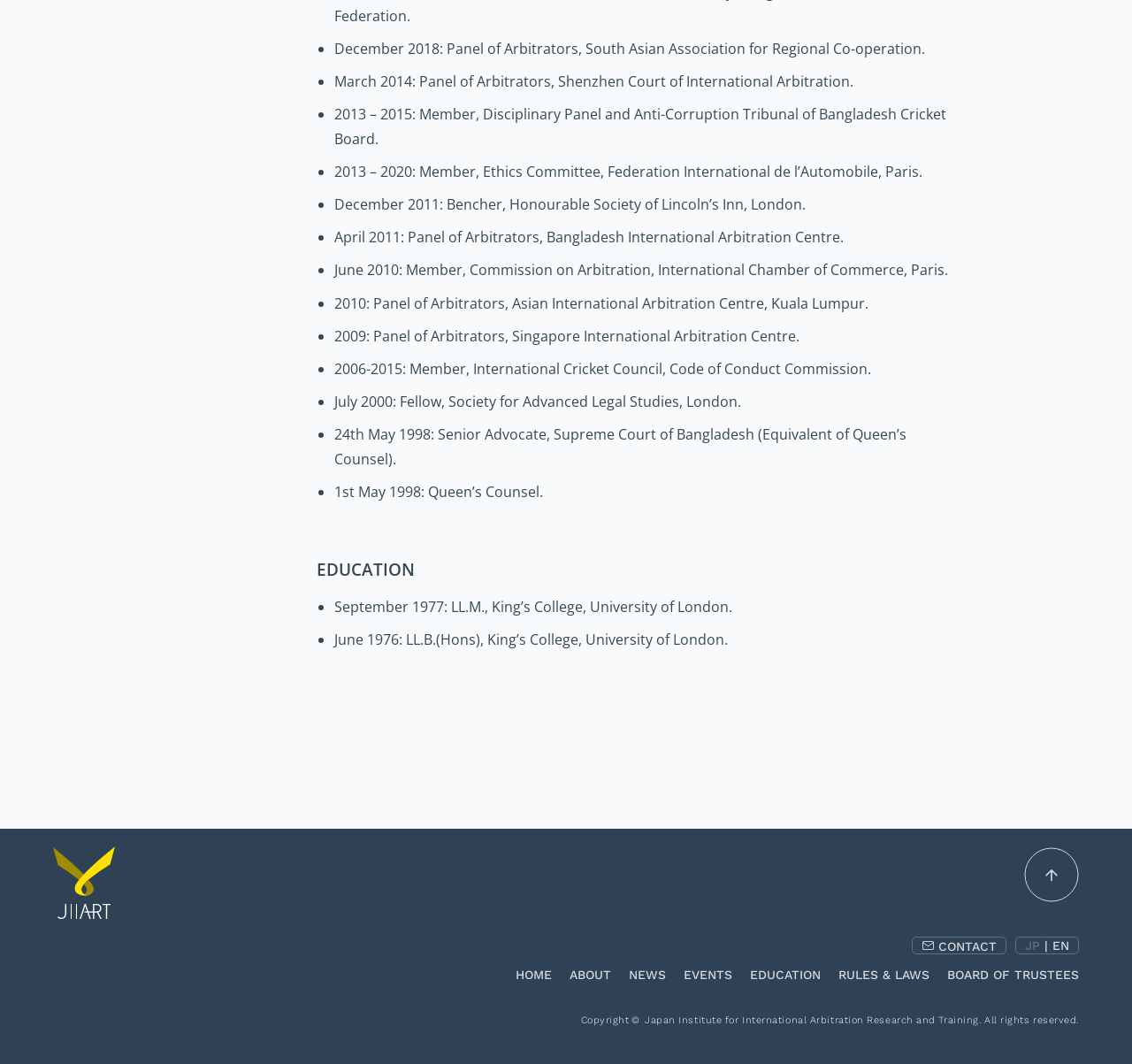Pinpoint the bounding box coordinates of the clickable element needed to complete the instruction: "Click the 'CONTACT' link". The coordinates should be provided as four float numbers between 0 and 1: [left, top, right, bottom].

[0.805, 0.881, 0.889, 0.897]